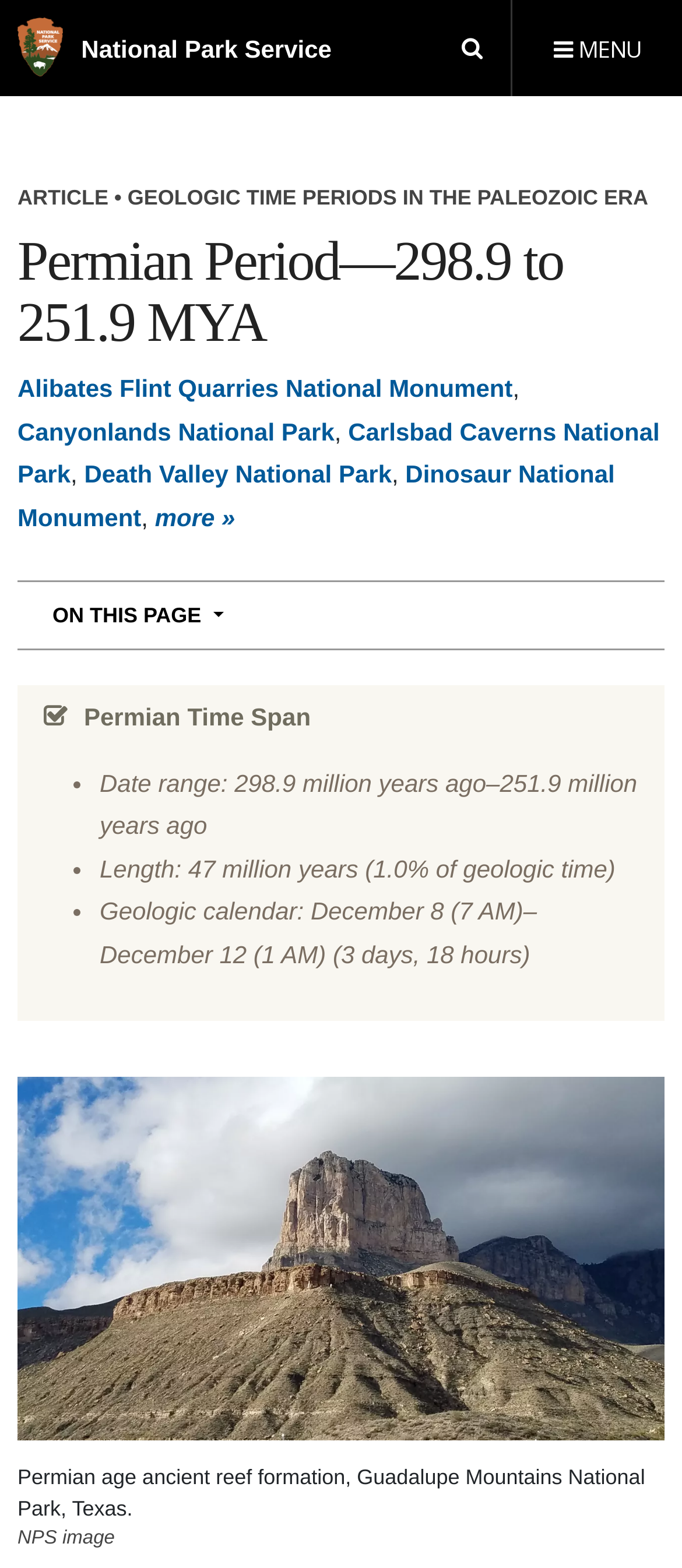Identify the bounding box coordinates of the element to click to follow this instruction: 'View Divide a segment into n equal parts'. Ensure the coordinates are four float values between 0 and 1, provided as [left, top, right, bottom].

None